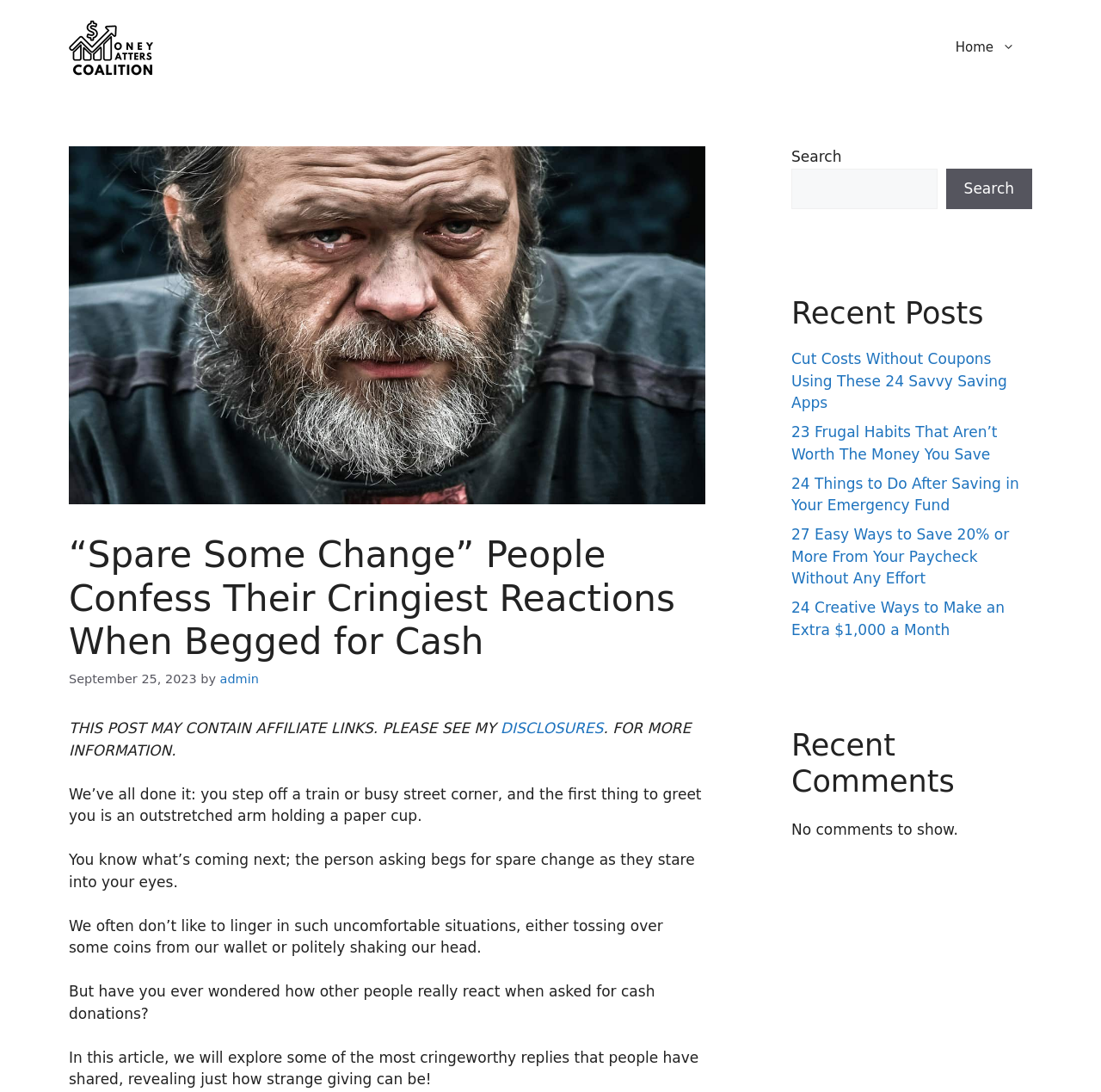Specify the bounding box coordinates of the area that needs to be clicked to achieve the following instruction: "Click the 'Home' link".

[0.852, 0.02, 0.938, 0.067]